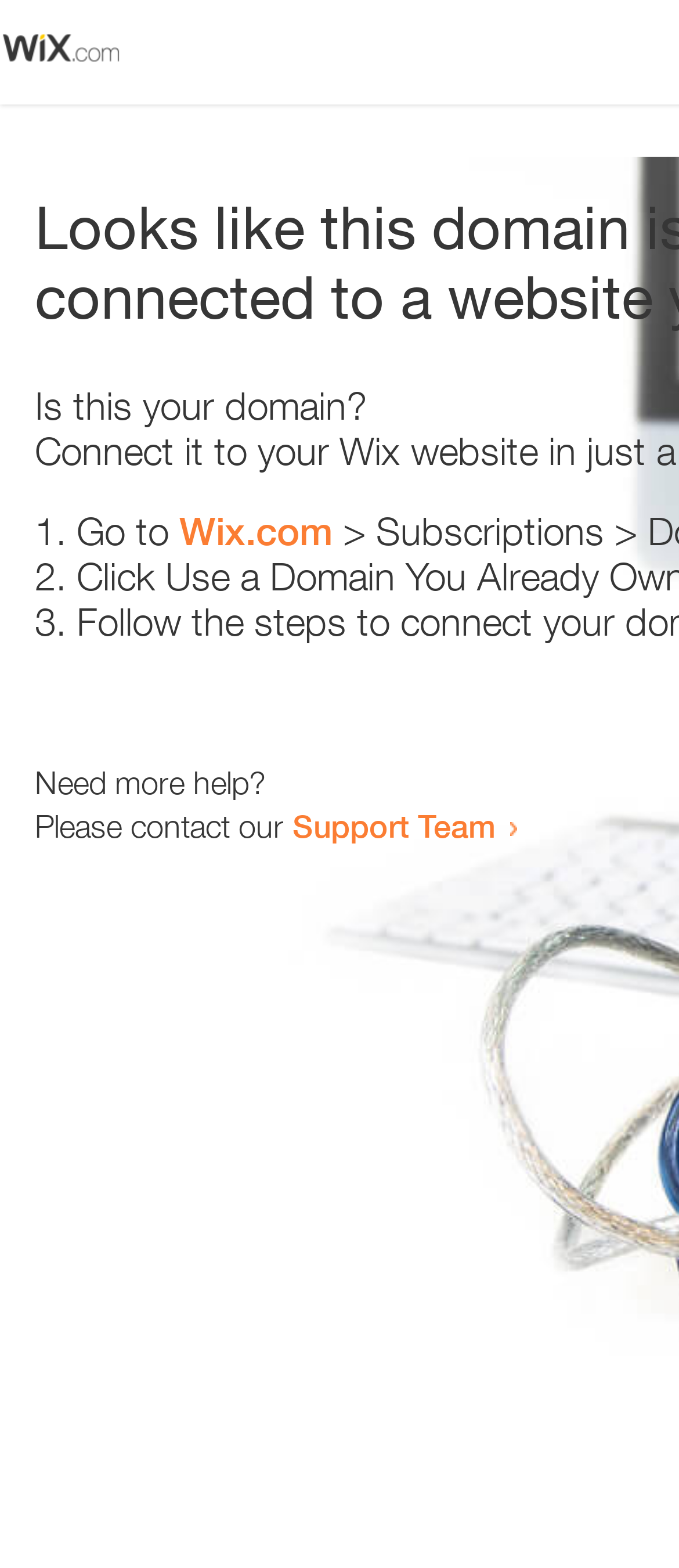Give a one-word or short phrase answer to this question: 
How many list markers are present?

3